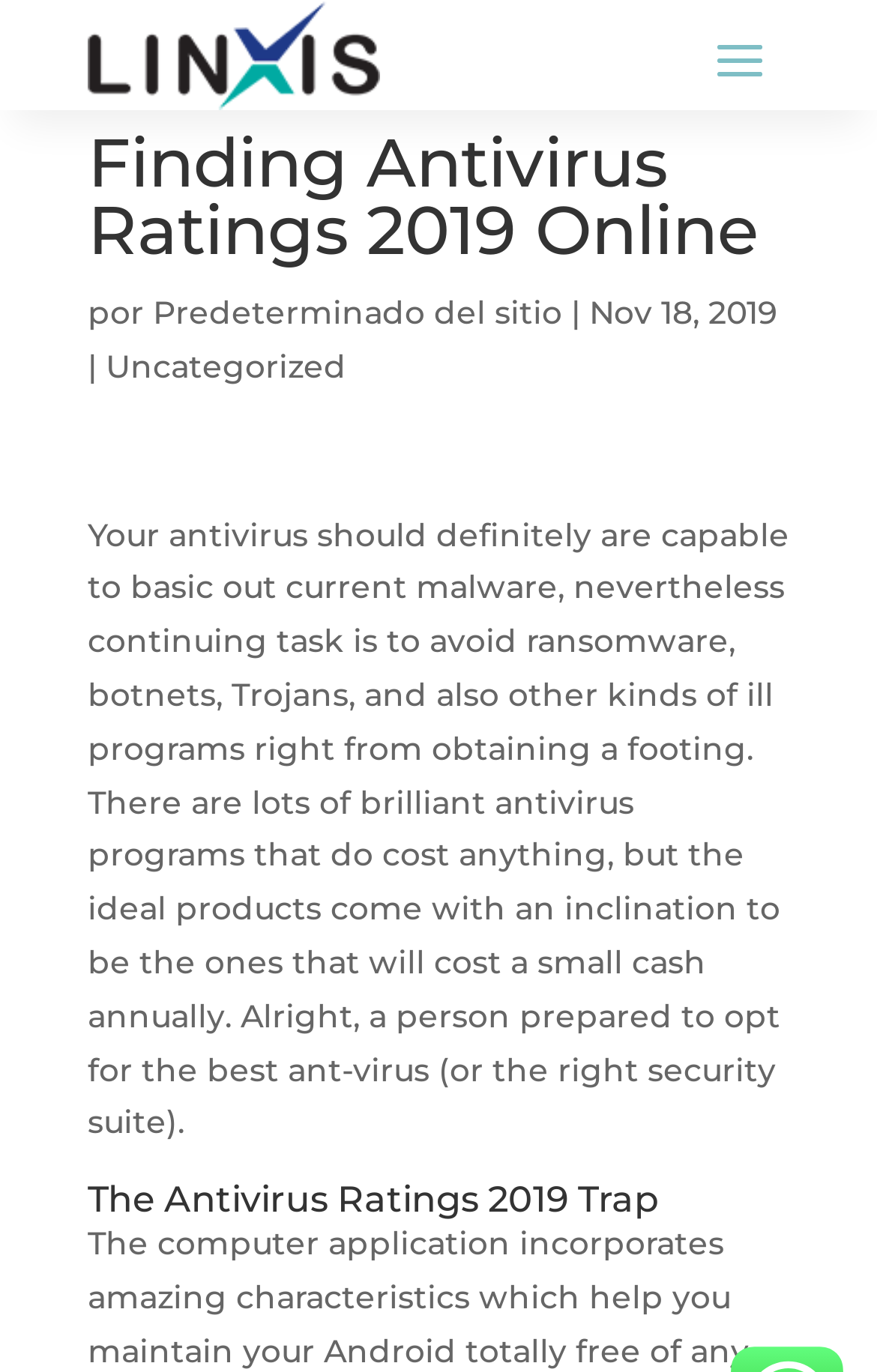Find and generate the main title of the webpage.

Finding Antivirus Ratings 2019 Online